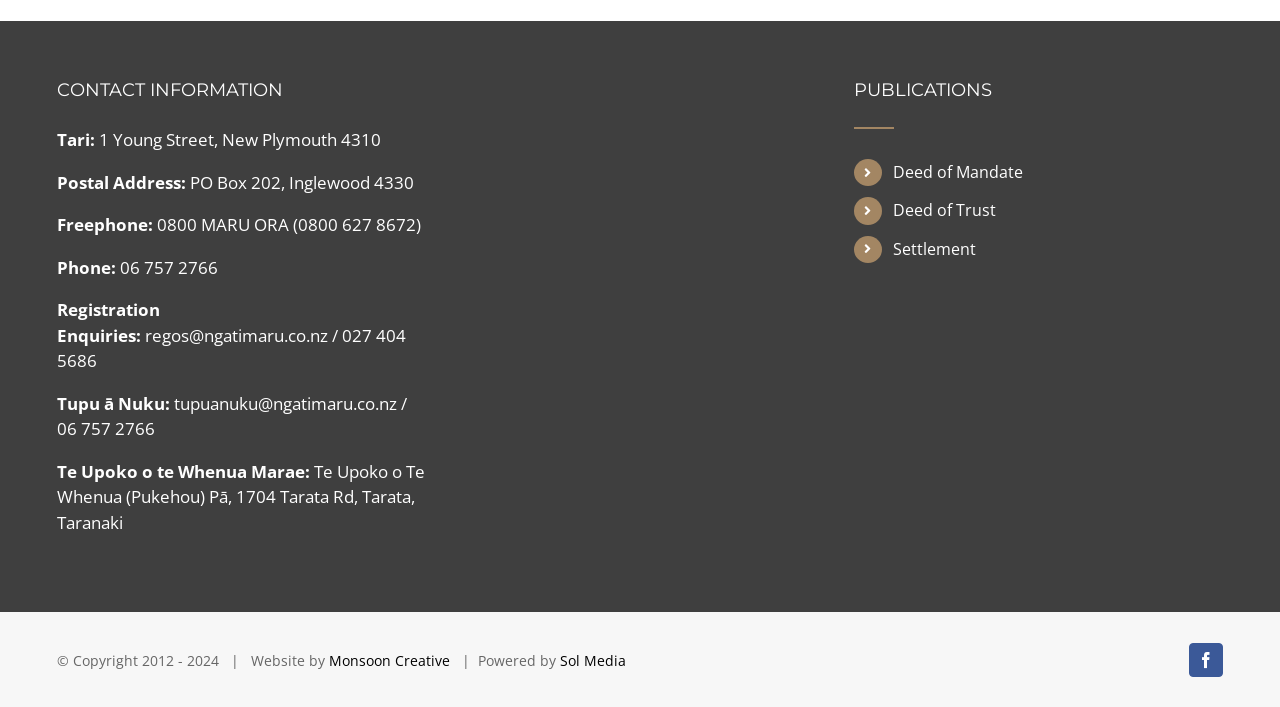Please reply with a single word or brief phrase to the question: 
Who designed the website?

Monsoon Creative